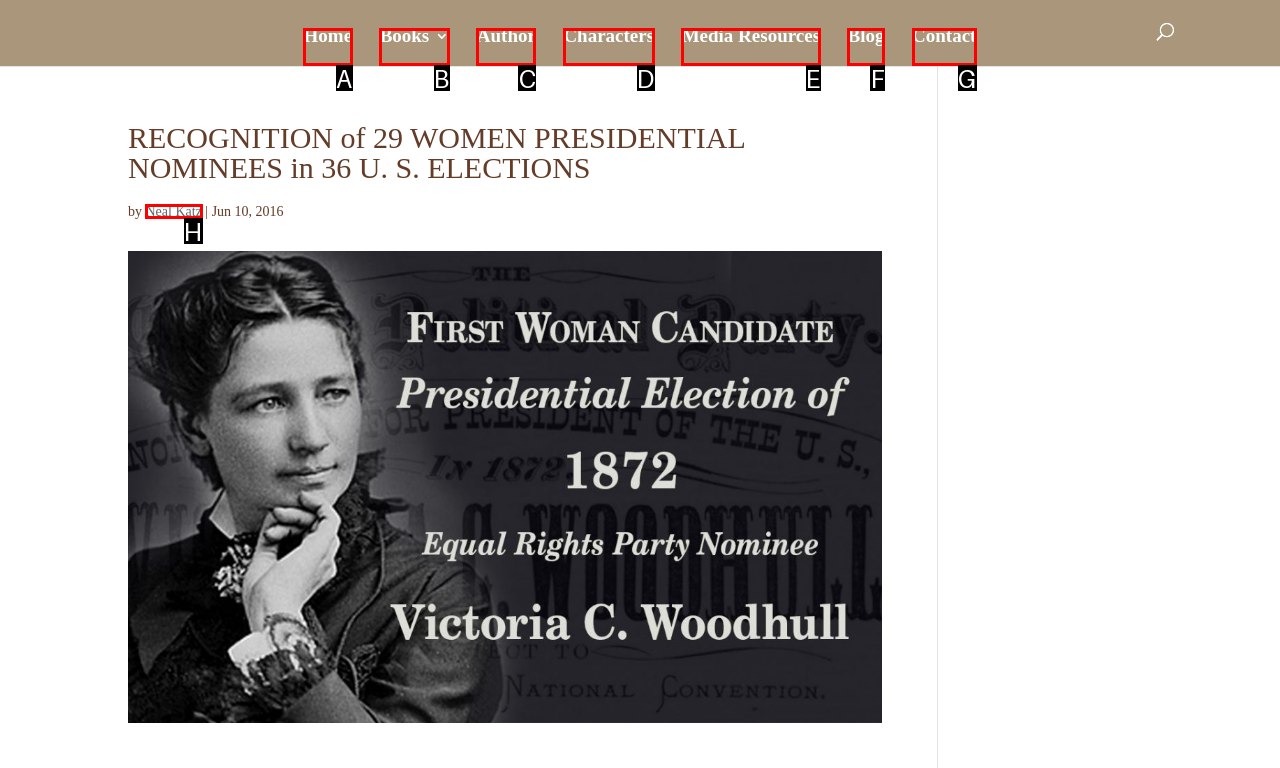Determine which letter corresponds to the UI element to click for this task: learn about Neal Katz
Respond with the letter from the available options.

H